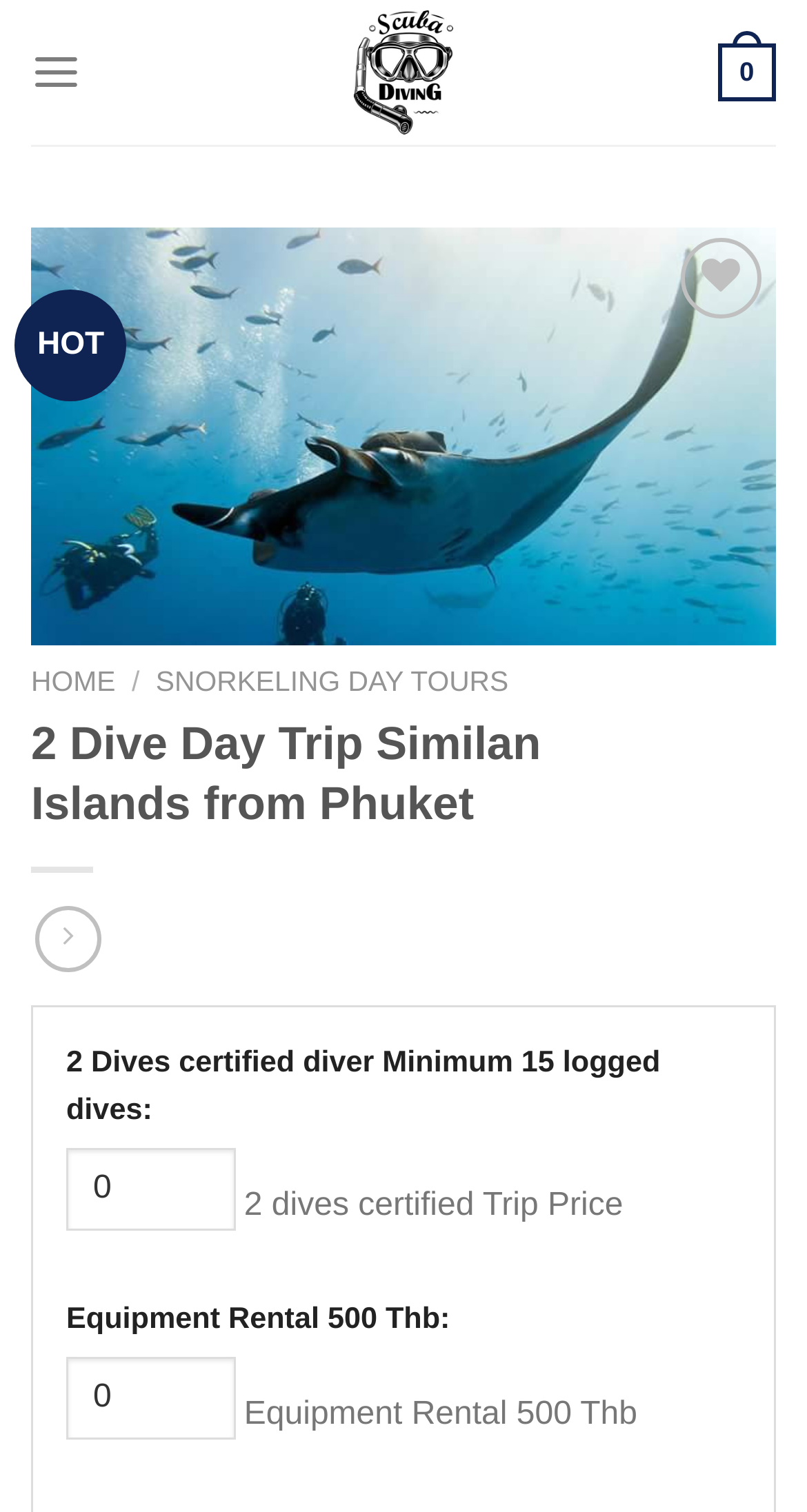Determine the bounding box coordinates of the UI element that matches the following description: "parent_node: Alternative: name="alt_s"". The coordinates should be four float numbers between 0 and 1 in the format [left, top, right, bottom].

[0.038, 0.704, 0.105, 0.759]